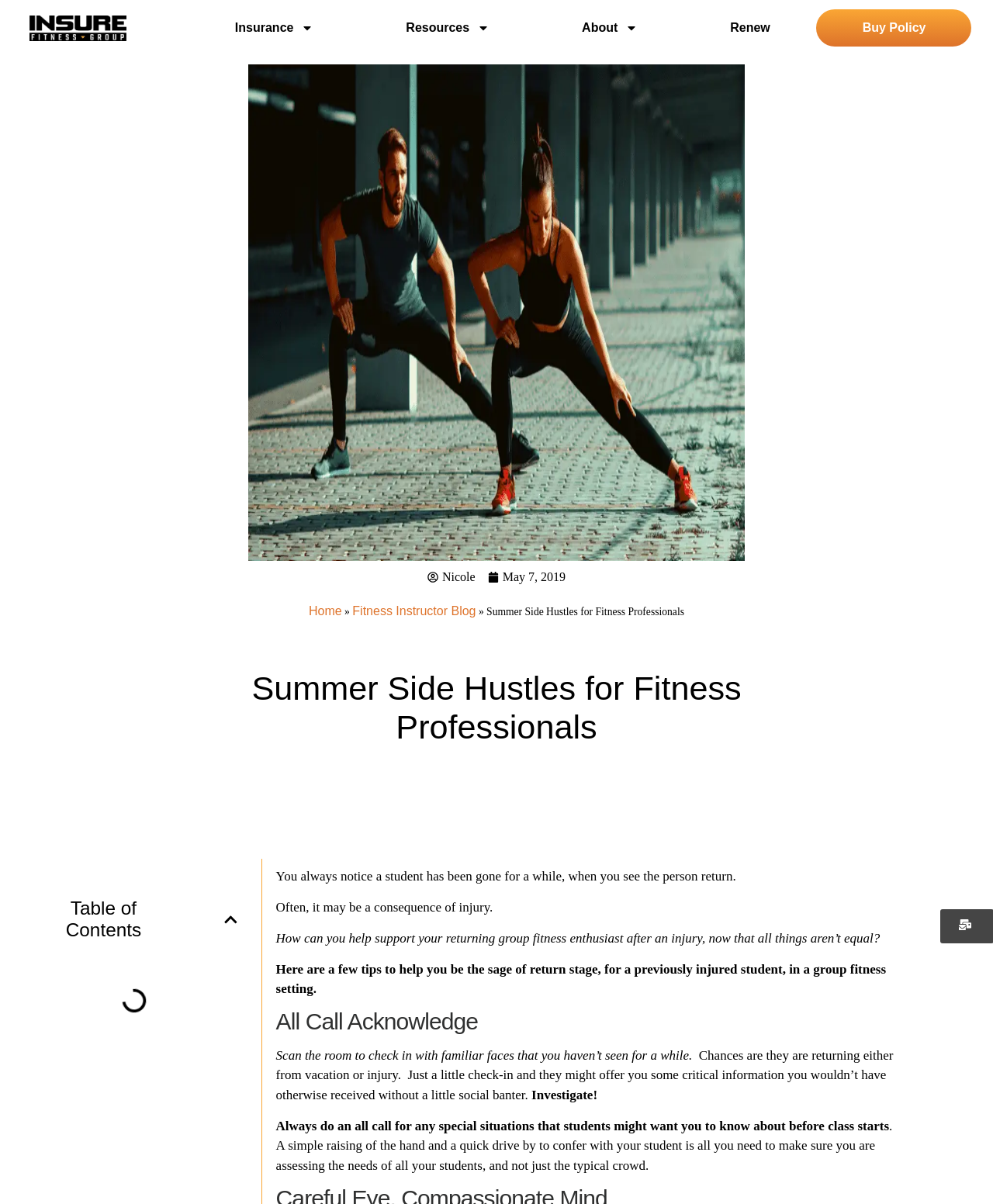Locate the bounding box of the UI element based on this description: "Fitness Instructor Blog". Provide four float numbers between 0 and 1 as [left, top, right, bottom].

[0.355, 0.502, 0.479, 0.513]